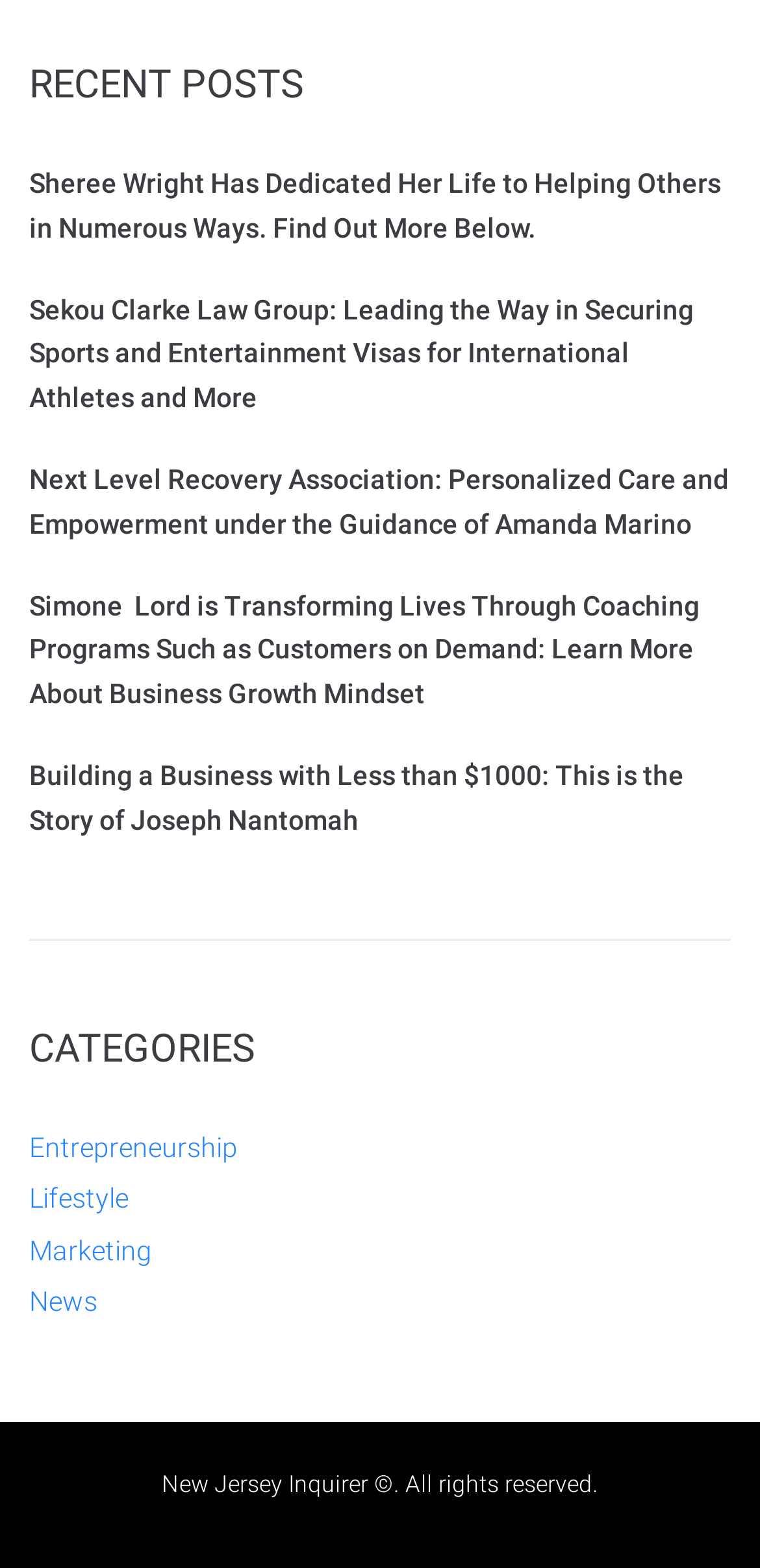Please identify the coordinates of the bounding box that should be clicked to fulfill this instruction: "explore entrepreneurship category".

[0.038, 0.722, 0.313, 0.741]